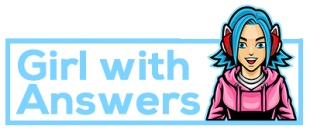Describe the scene depicted in the image with great detail.

The image features a stylized graphic representing the brand "Girl with Answers." At the center, a cartoon character with vibrant blue hair and distinctive headphones smiles engagingly, dressed in a pink hoodie. This character embodies a youthful and approachable vibe, reflecting the platform's aim to provide answers and insights on various topics. The background showcases a light blue outline, further enhancing the playful and inviting aesthetic of the logo. Overall, the design conveys a sense of friendliness and accessibility, inviting users to explore the knowledge shared on the platform.